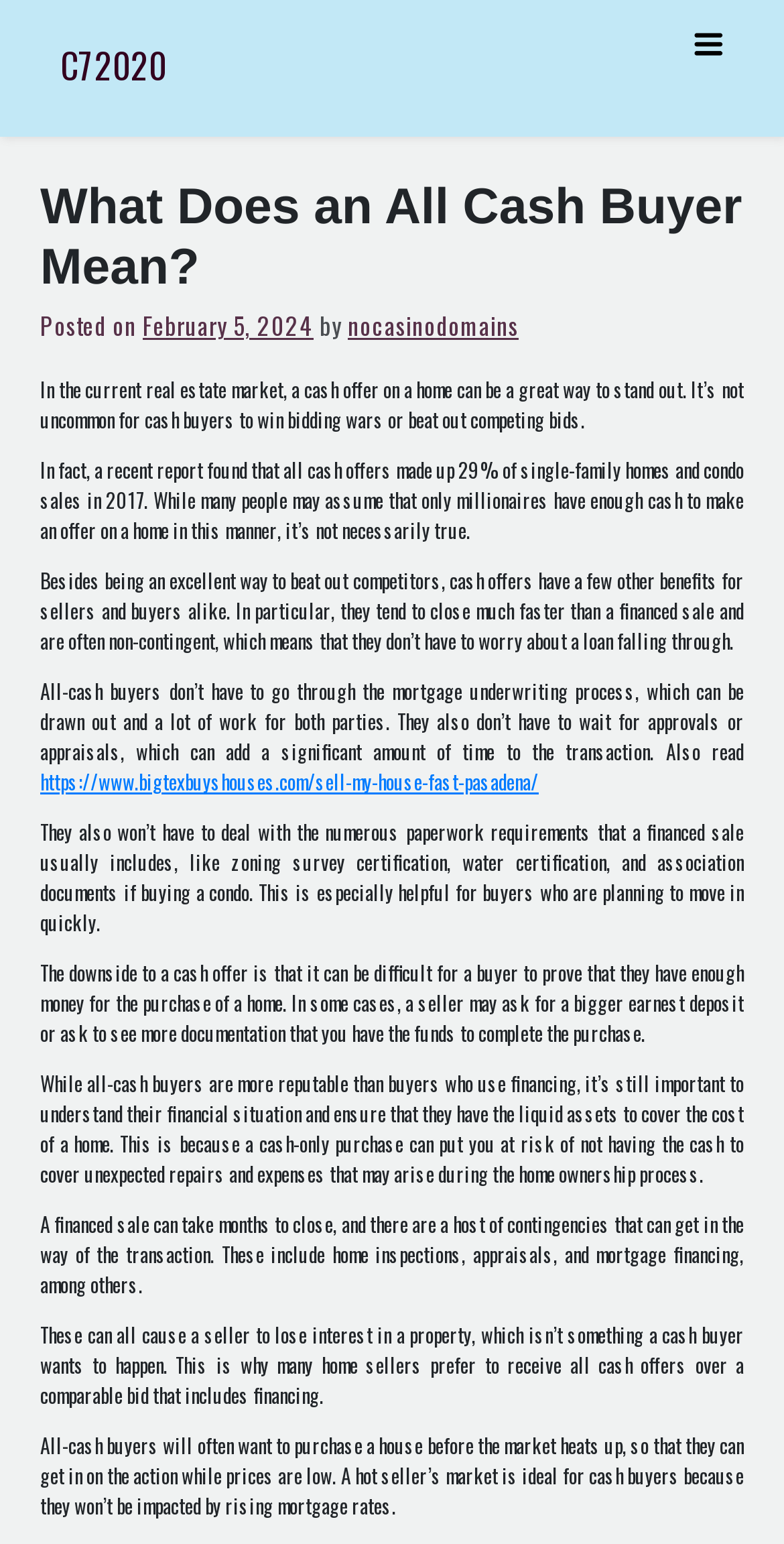What is a potential downside of a cash offer?
Answer the question with as much detail as possible.

The webpage mentions that a downside to a cash offer is that it can be difficult for a buyer to prove that they have enough money for the purchase of a home, as mentioned in the paragraph starting with 'The downside to a cash offer...'.